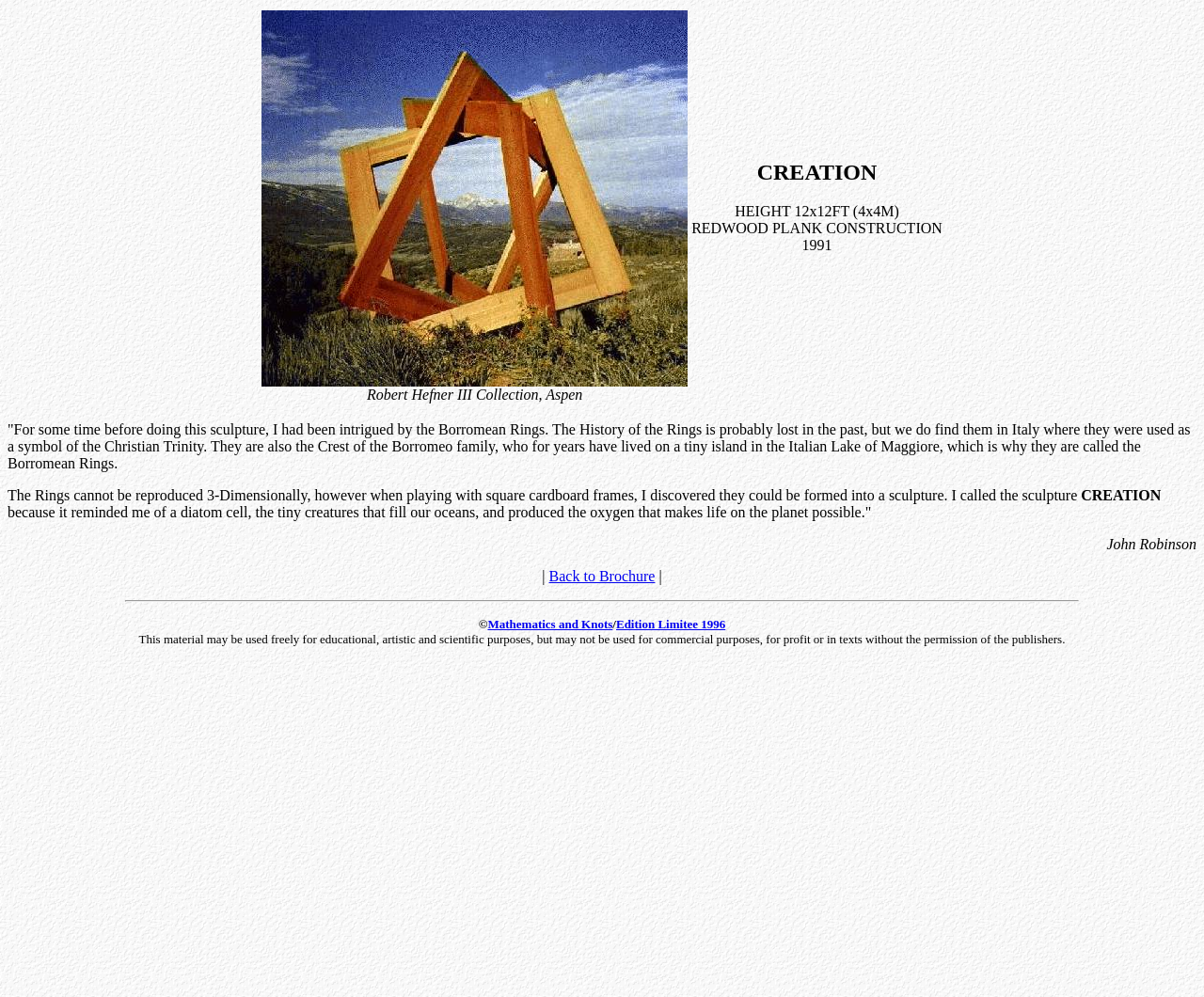Please reply with a single word or brief phrase to the question: 
Who is the creator of the sculpture?

John Robinson